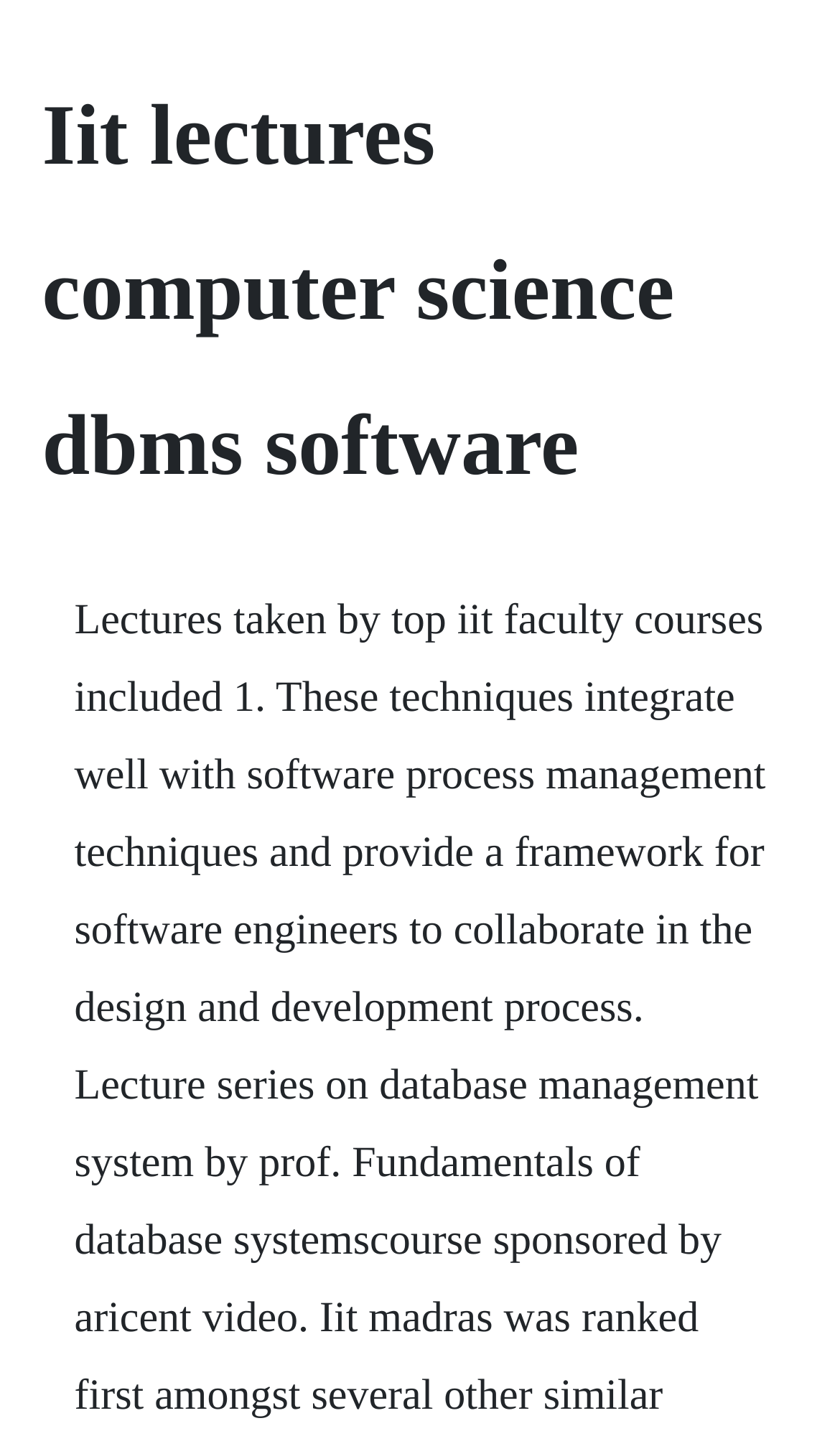Determine the main text heading of the webpage and provide its content.

Iit lectures computer science dbms software